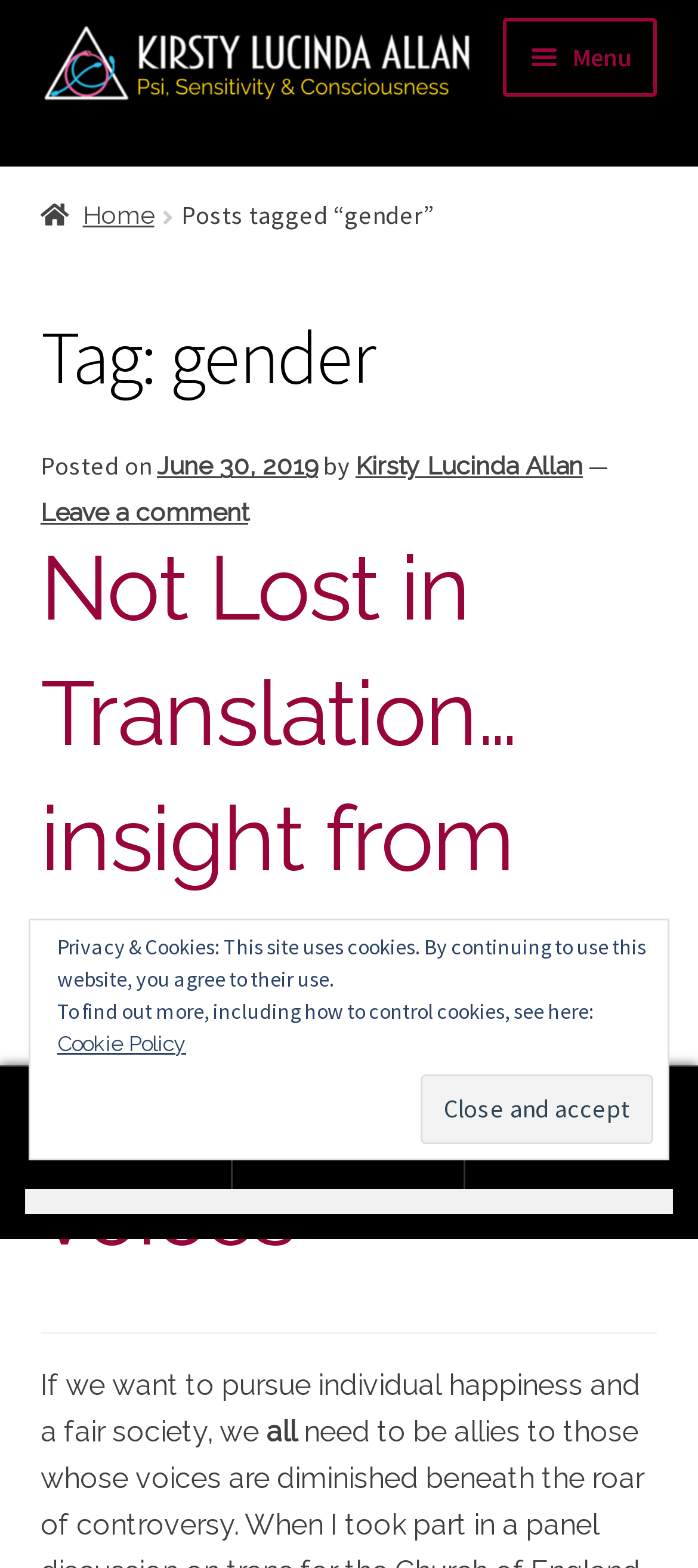Find the bounding box coordinates of the element to click in order to complete this instruction: "Search for something". The bounding box coordinates must be four float numbers between 0 and 1, denoted as [left, top, right, bottom].

[0.036, 0.722, 0.964, 0.774]